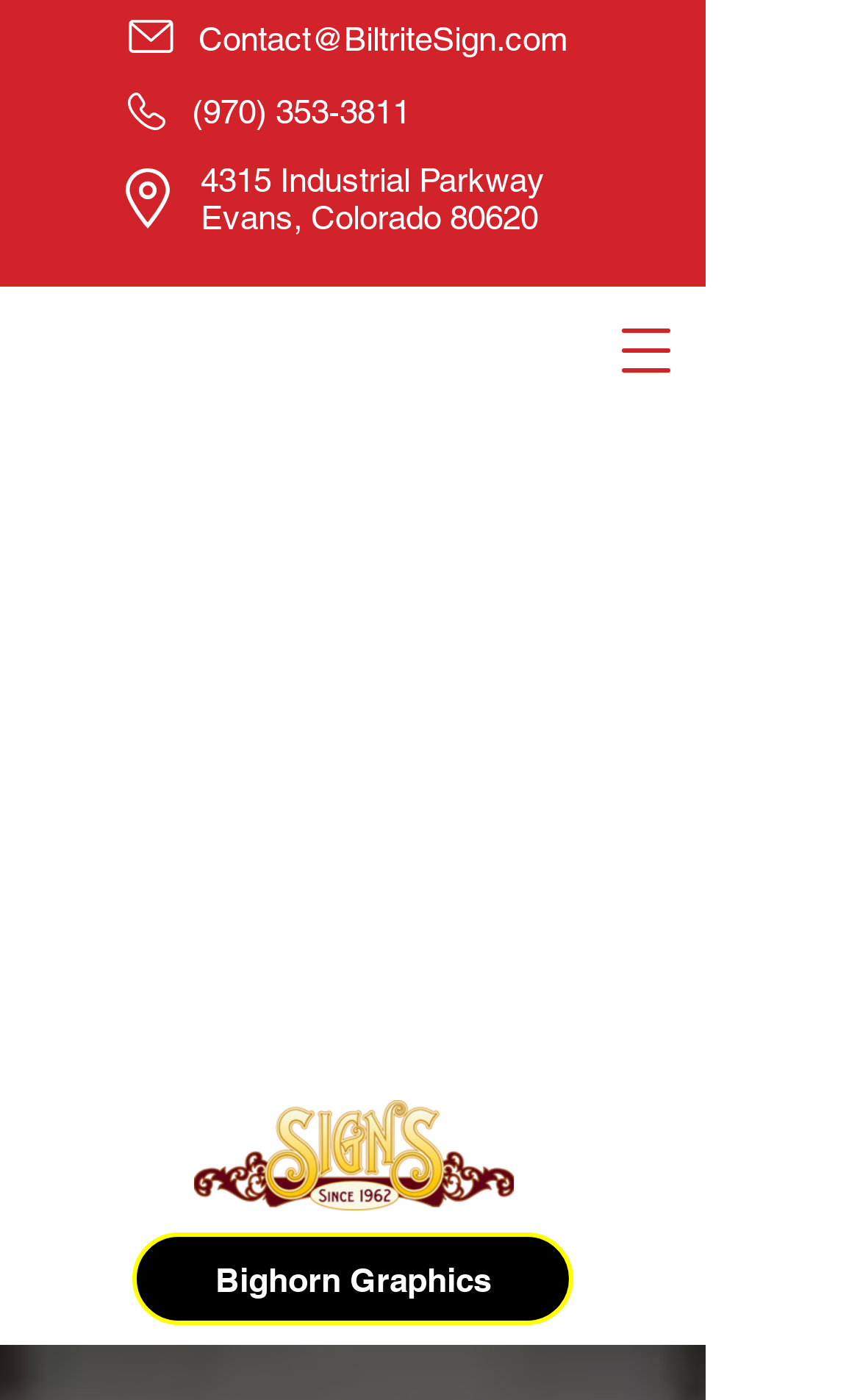What is the logo of the company?
Give a detailed explanation using the information visible in the image.

I found the logo by examining the top section of the webpage, where the company's logo is typically displayed. The logo is an image with the text 'Biltrite SIGNS Logo'.